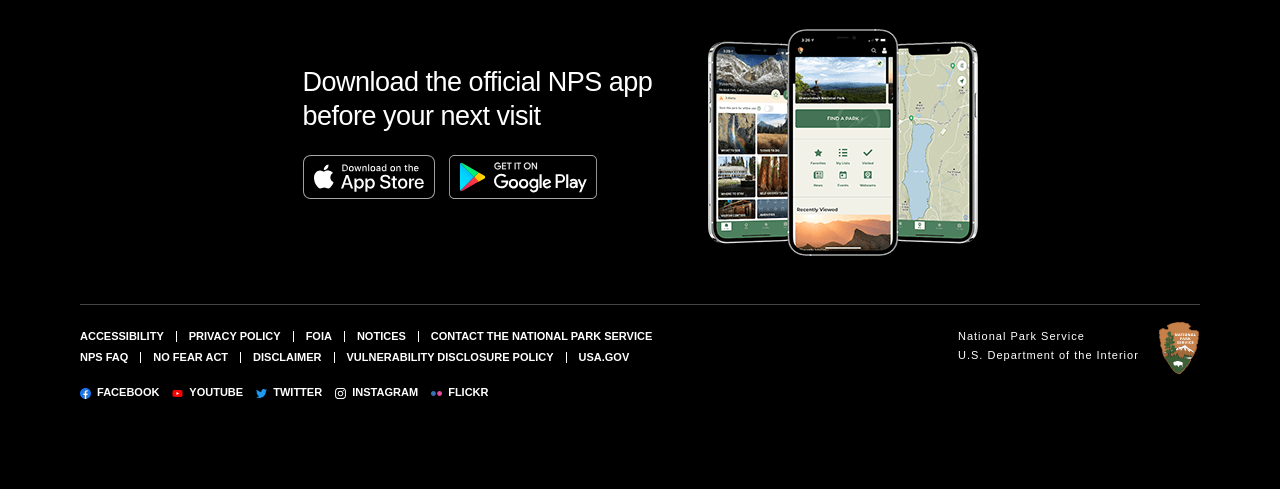Please specify the coordinates of the bounding box for the element that should be clicked to carry out this instruction: "Get the NPS app on Google Play". The coordinates must be four float numbers between 0 and 1, formatted as [left, top, right, bottom].

[0.351, 0.305, 0.467, 0.416]